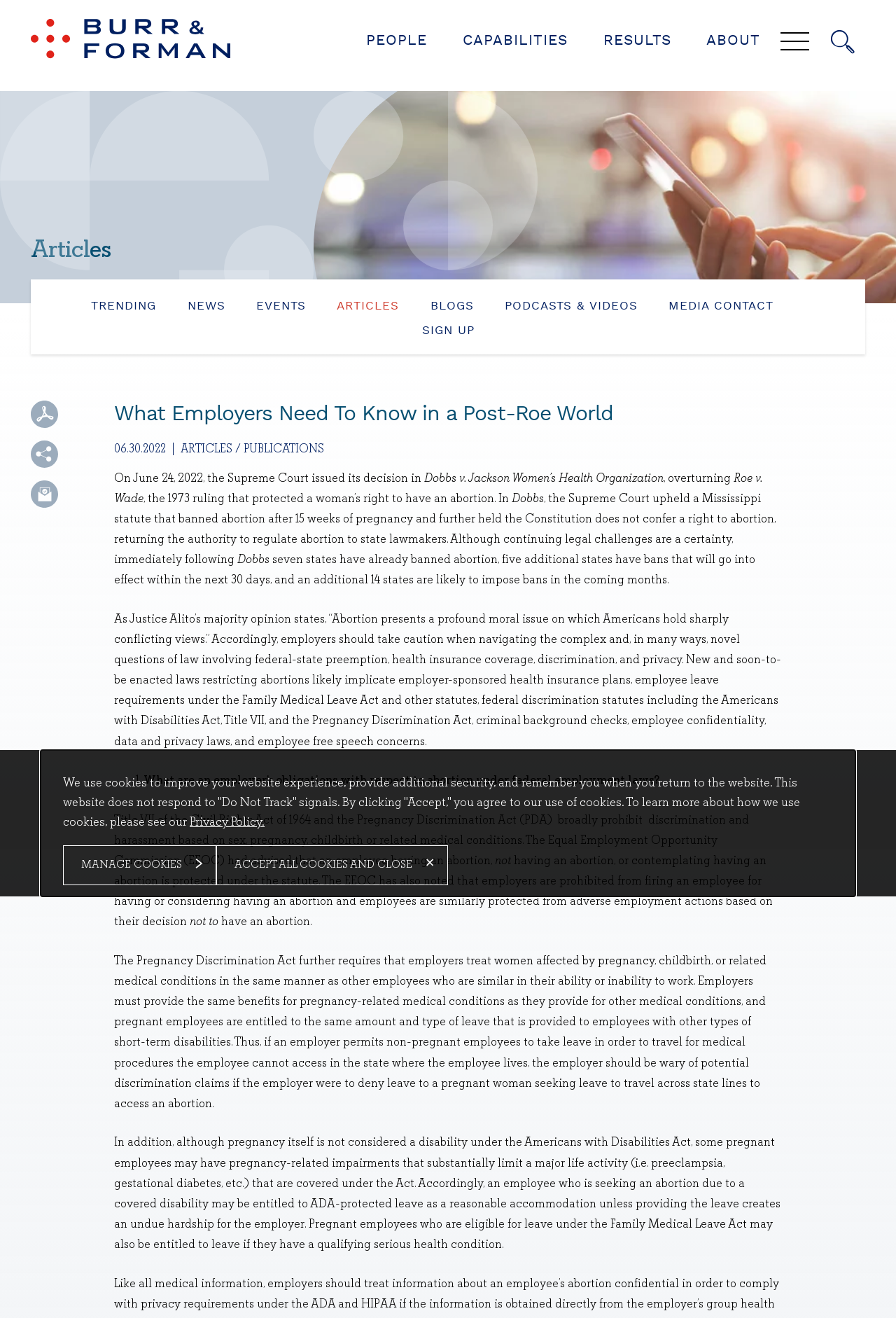Determine the bounding box for the described HTML element: "Trending". Ensure the coordinates are four float numbers between 0 and 1 in the format [left, top, right, bottom].

[0.102, 0.227, 0.174, 0.236]